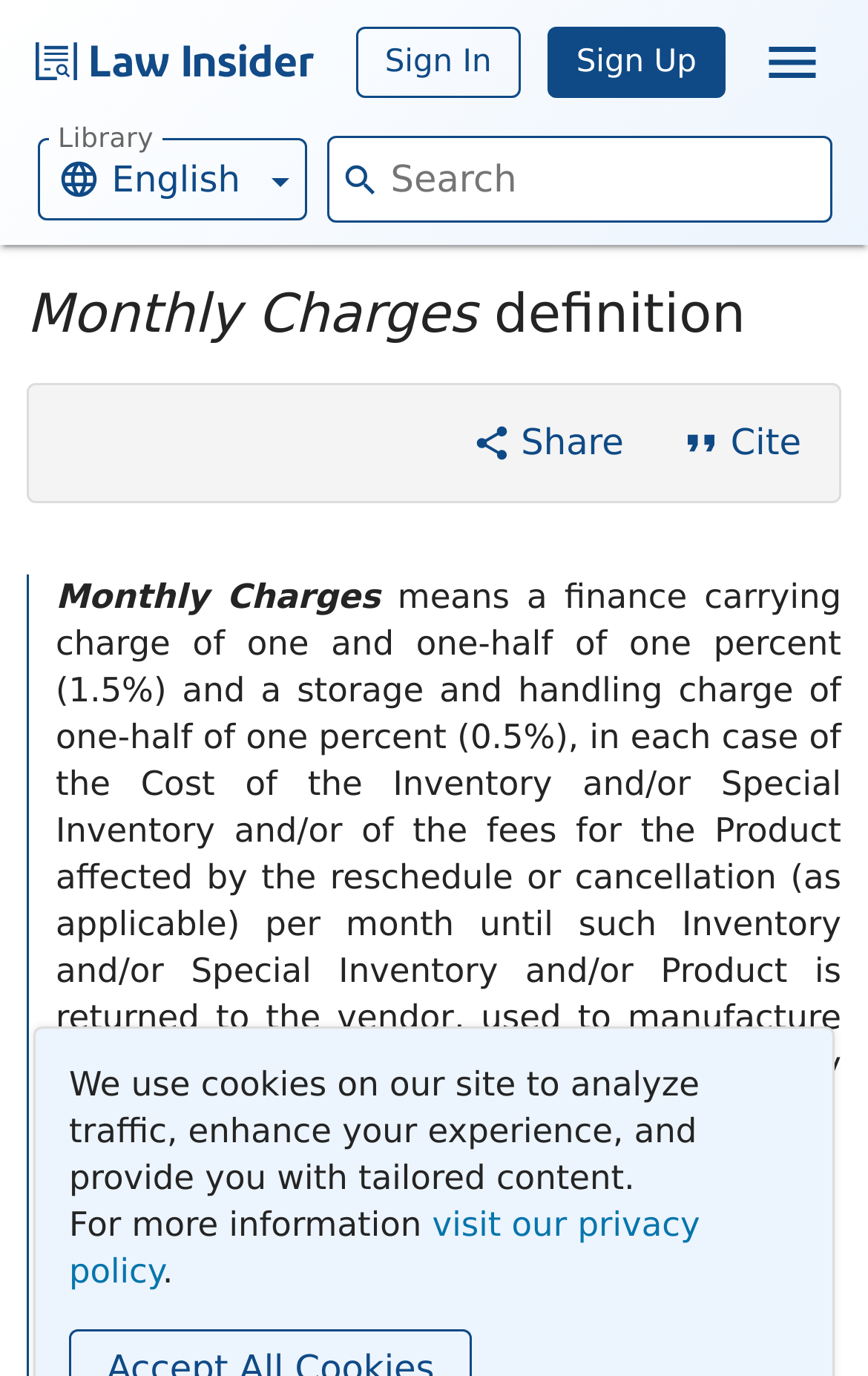Find the bounding box coordinates of the clickable area required to complete the following action: "Search for a term".

[0.45, 0.1, 0.862, 0.16]